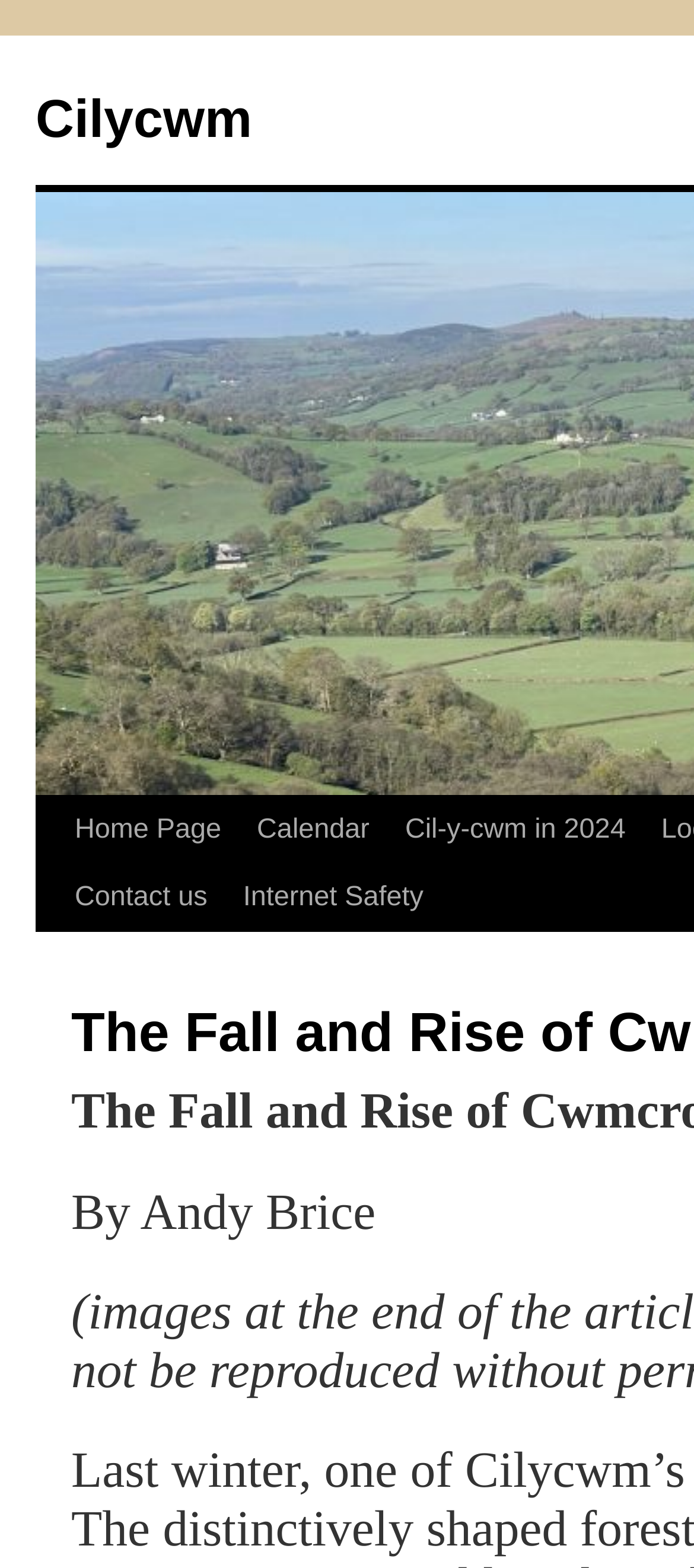Provide the bounding box coordinates of the HTML element this sentence describes: "Education".

None